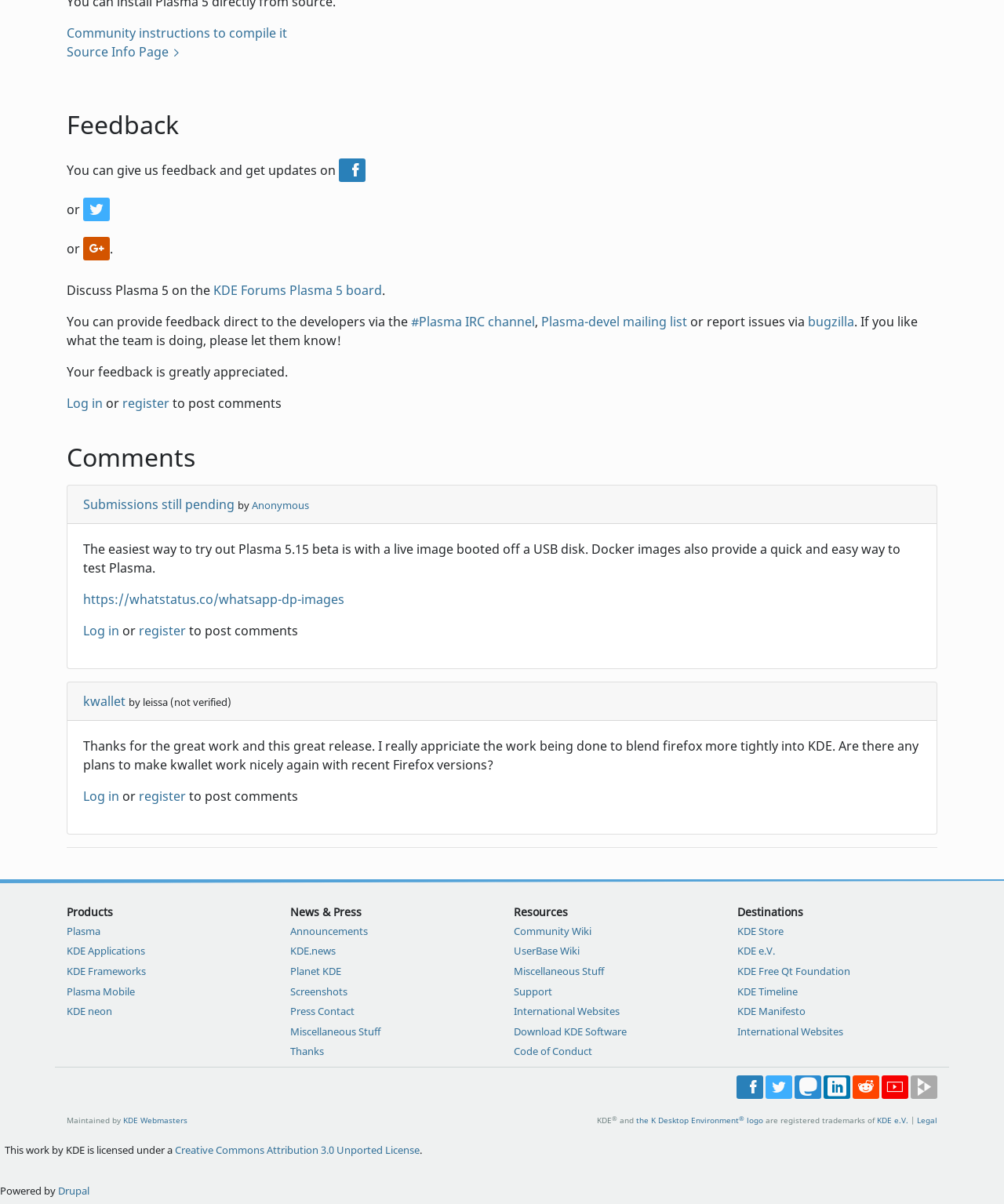Please identify the bounding box coordinates of the region to click in order to complete the task: "Learn about 'Housing Assistance & Grants'". The coordinates must be four float numbers between 0 and 1, specified as [left, top, right, bottom].

None